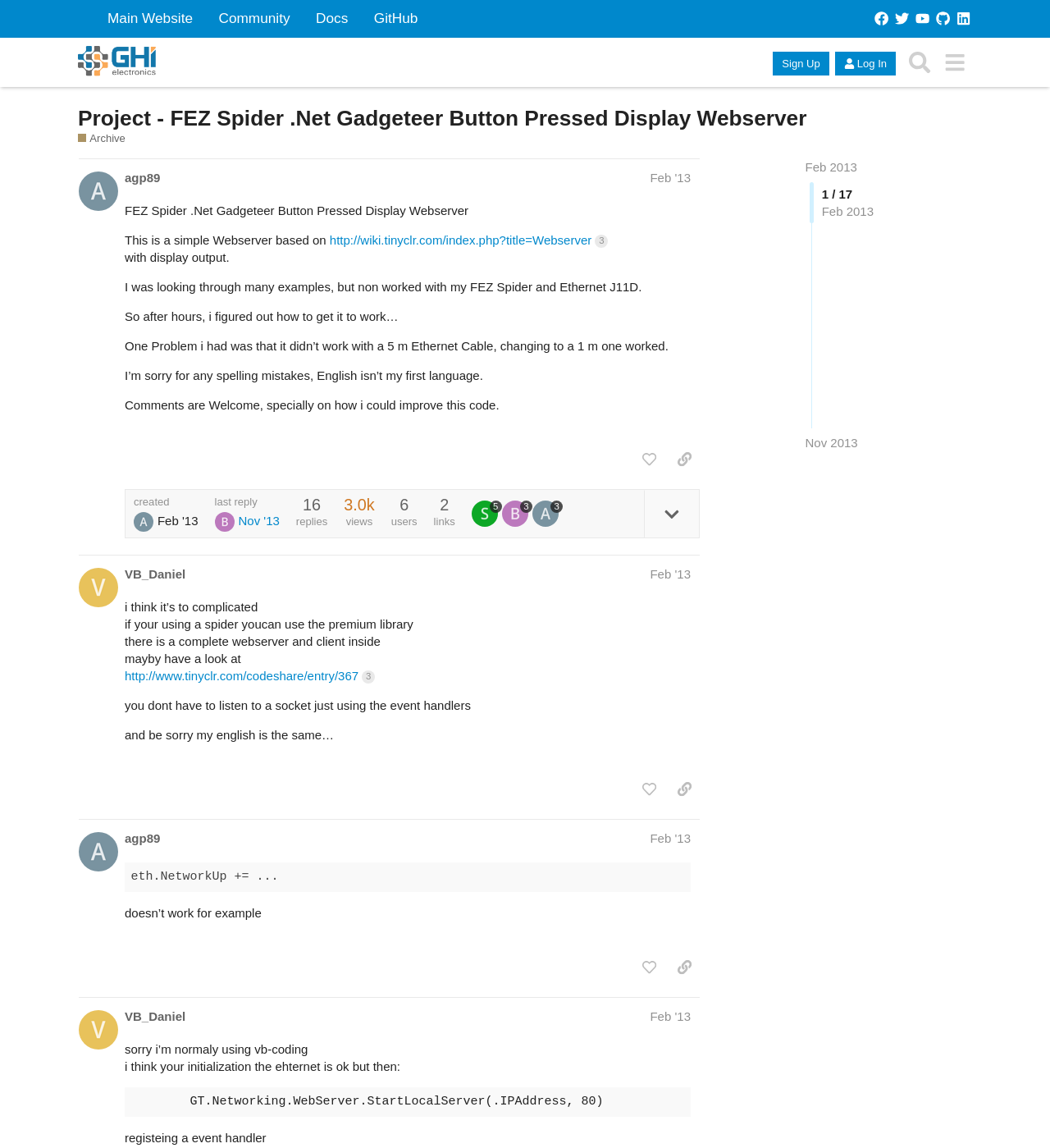Can you find the bounding box coordinates for the element to click on to achieve the instruction: "View the project details"?

[0.074, 0.092, 0.841, 0.114]